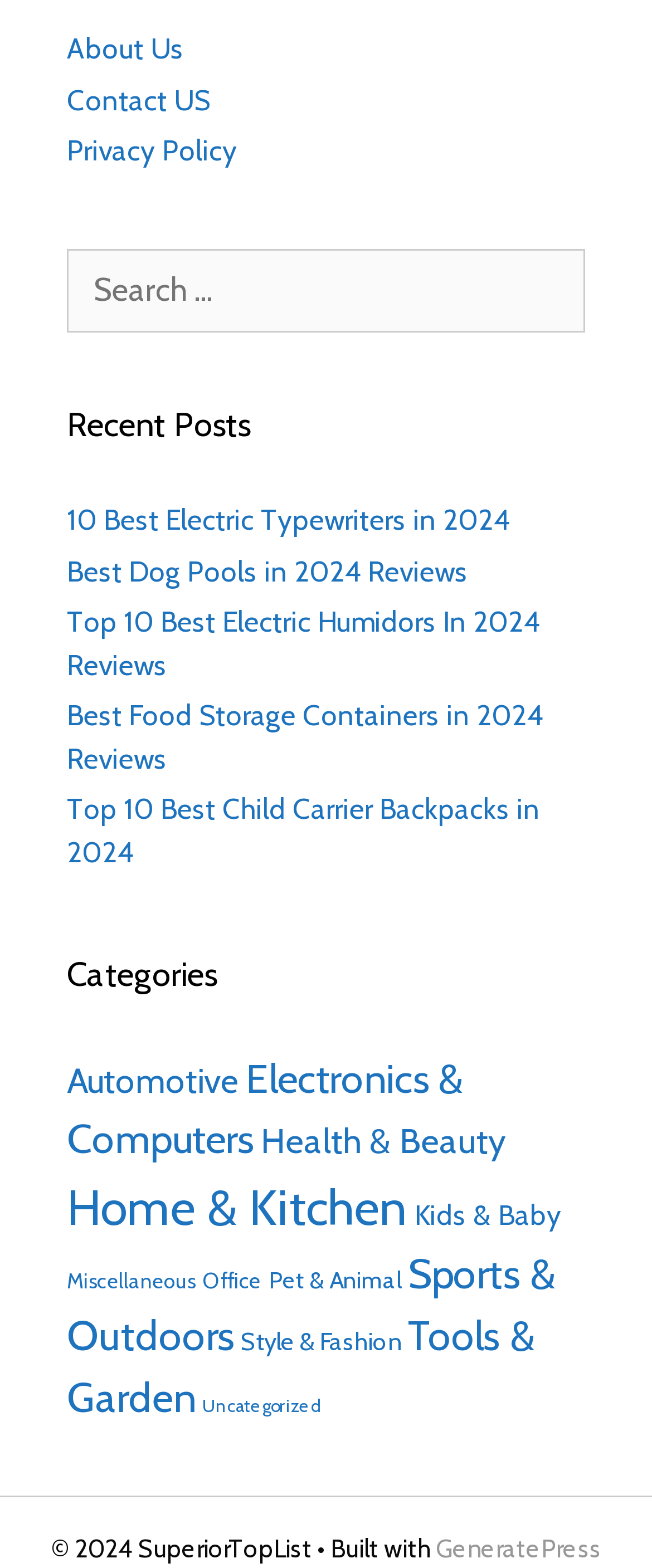Determine the bounding box coordinates of the element that should be clicked to execute the following command: "Explore the Home & Kitchen category".

[0.103, 0.751, 0.626, 0.788]